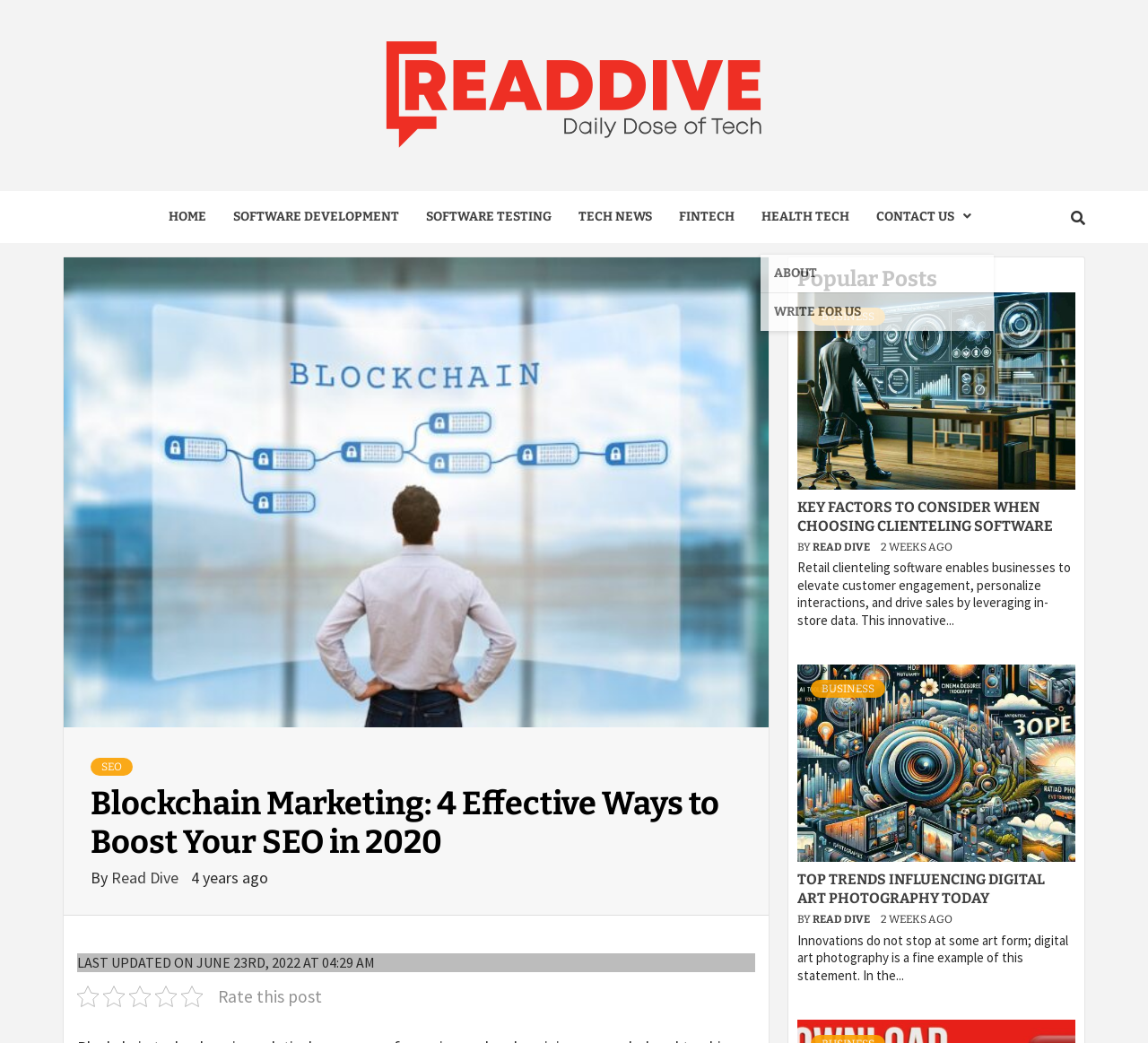Please determine and provide the text content of the webpage's heading.

Blockchain Marketing: 4 Effective Ways to Boost Your SEO in 2020